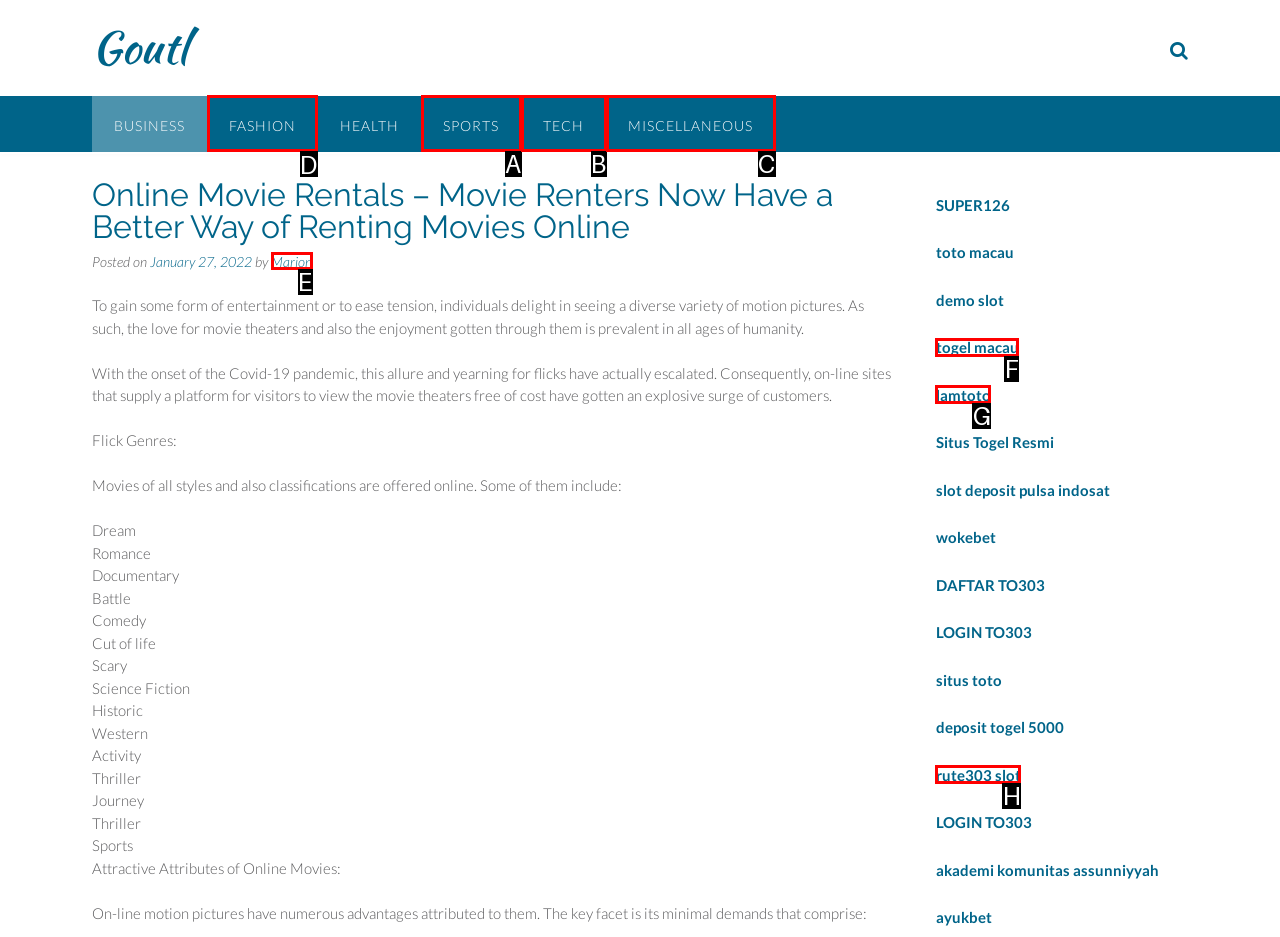Determine the correct UI element to click for this instruction: Check out FASHION. Respond with the letter of the chosen element.

D